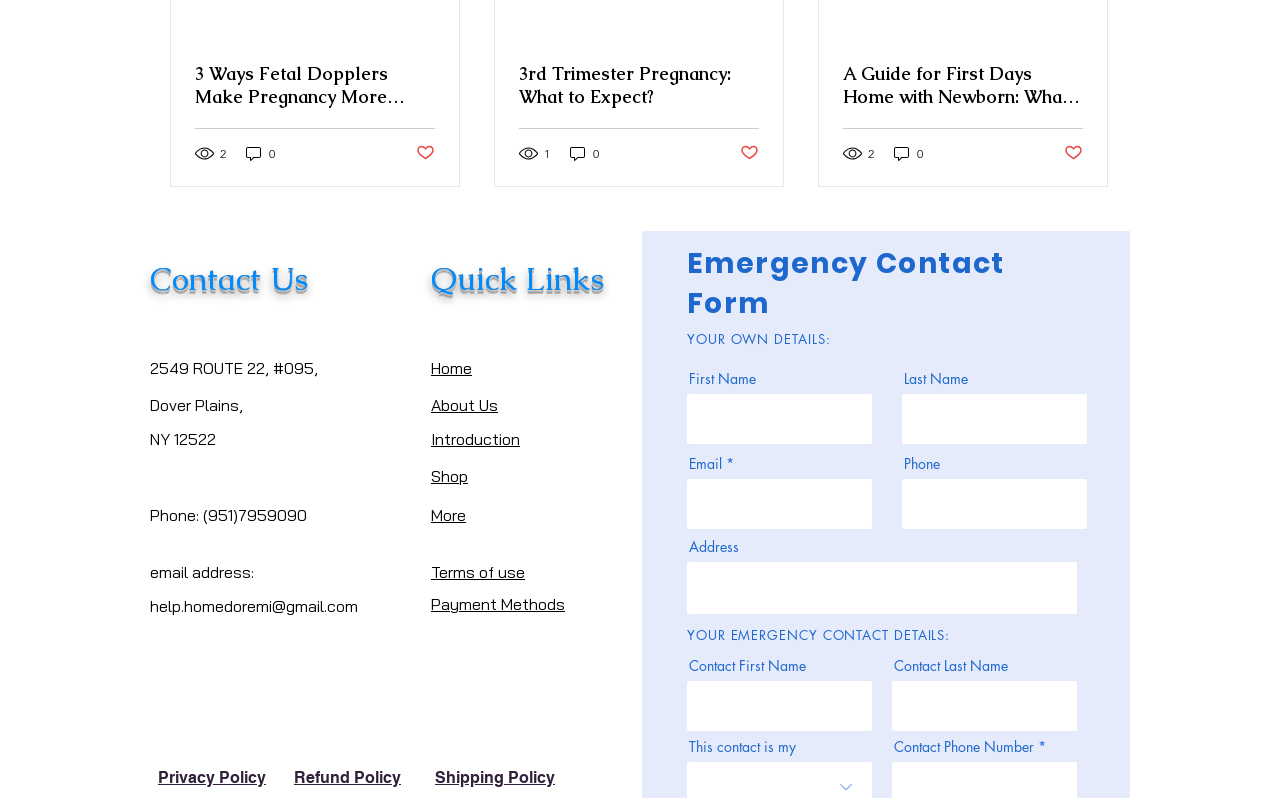Given the description "Terms of use", provide the bounding box coordinates of the corresponding UI element.

[0.337, 0.706, 0.41, 0.729]